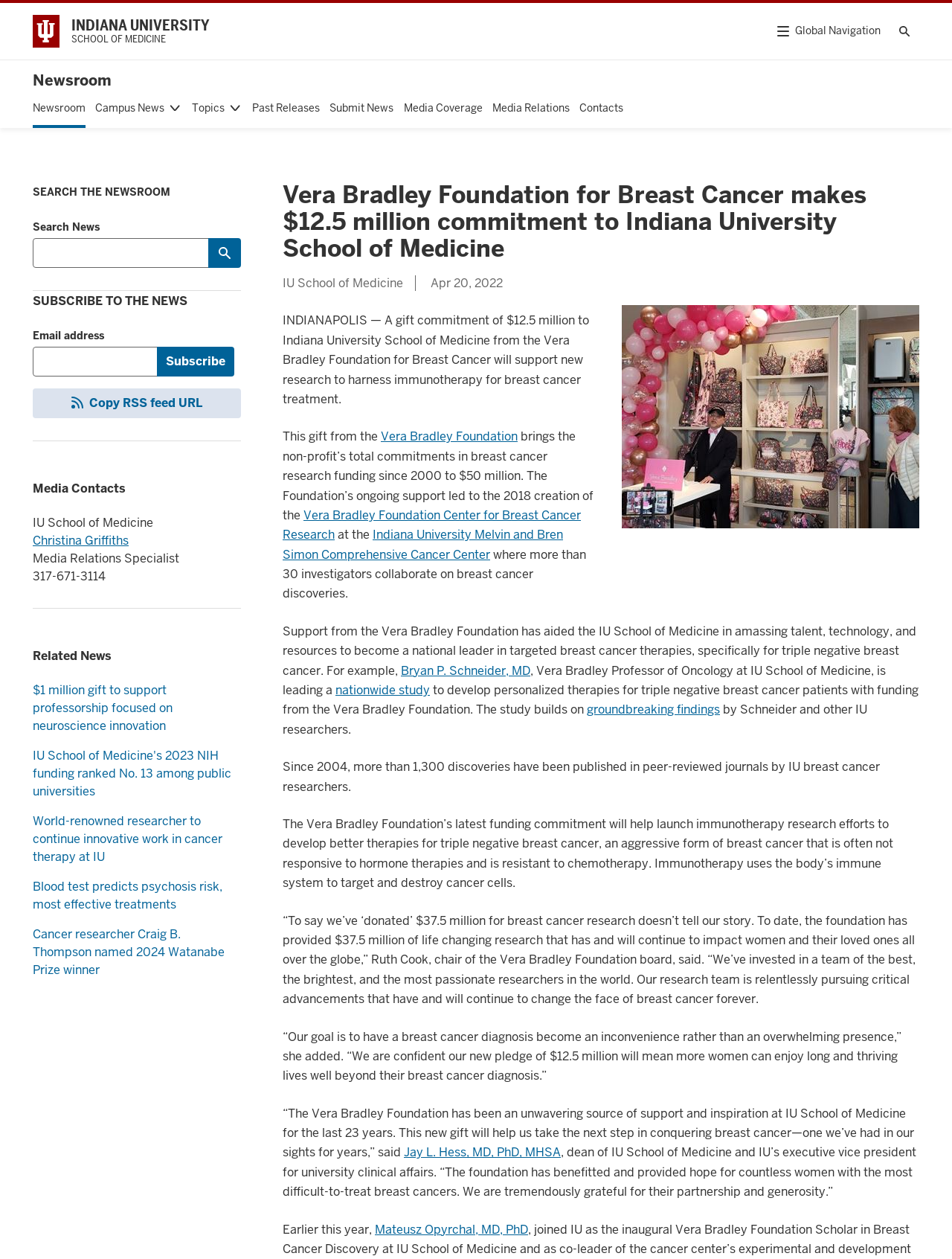Determine the bounding box for the UI element as described: "About to expand my table". The coordinates should be represented as four float numbers between 0 and 1, formatted as [left, top, right, bottom].

None